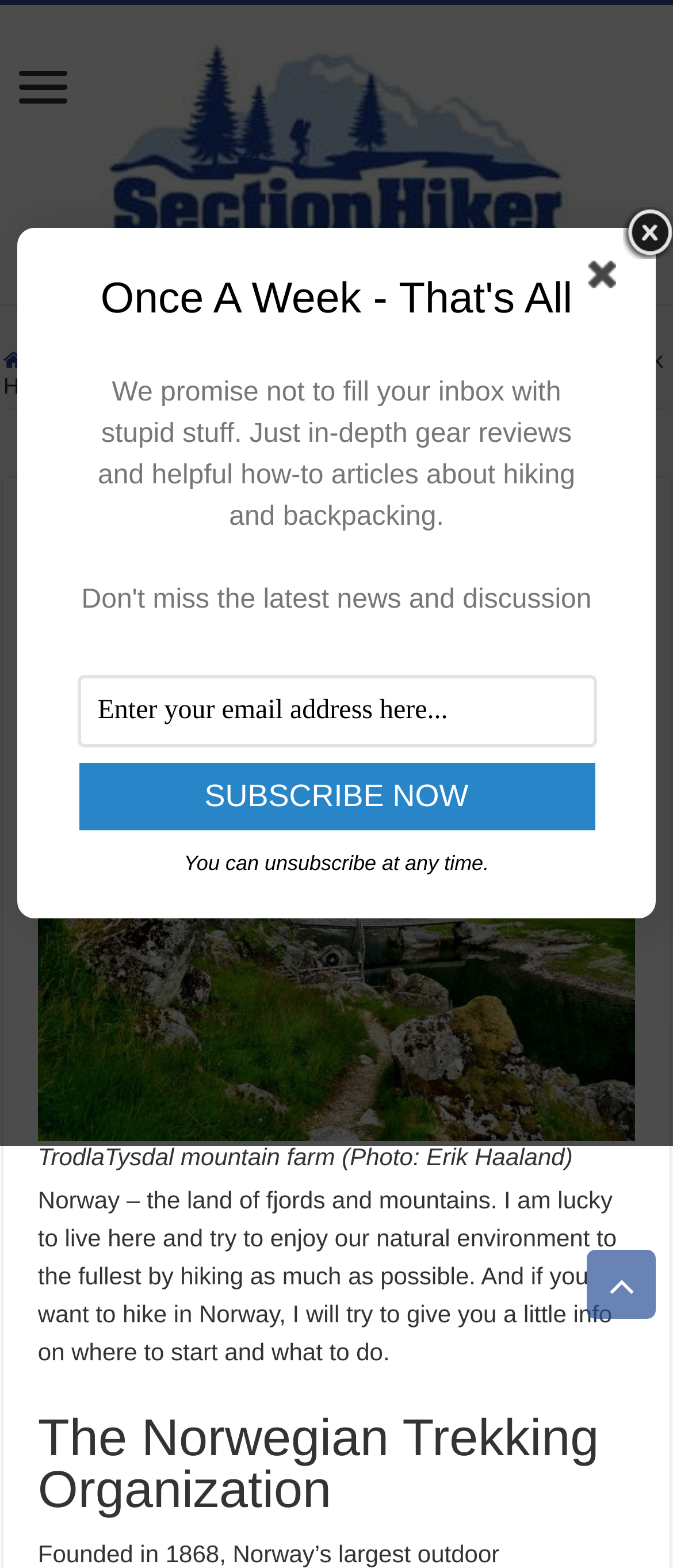Pinpoint the bounding box coordinates of the area that must be clicked to complete this instruction: "Click on the 'Destinations' link".

[0.159, 0.221, 0.342, 0.238]